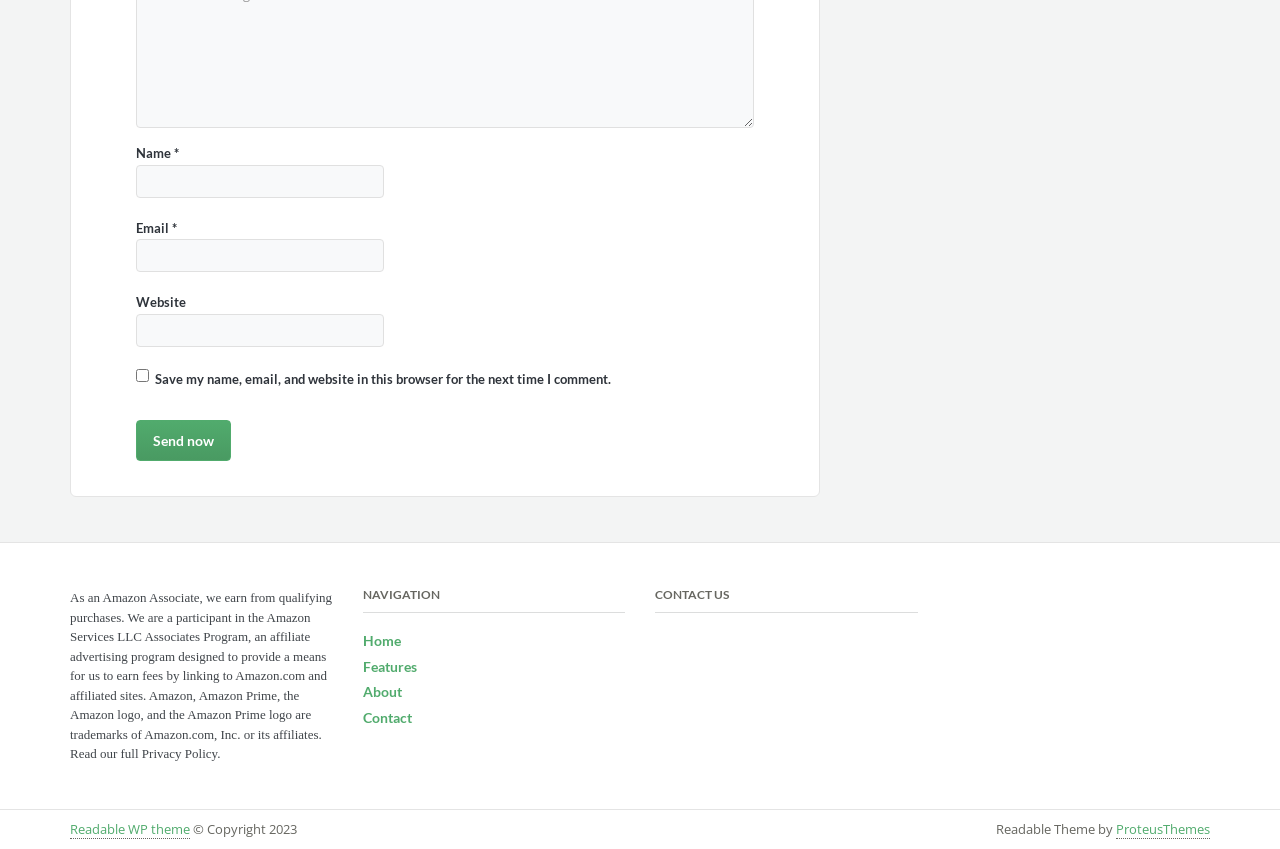Find and indicate the bounding box coordinates of the region you should select to follow the given instruction: "Enter your name".

[0.106, 0.194, 0.3, 0.233]